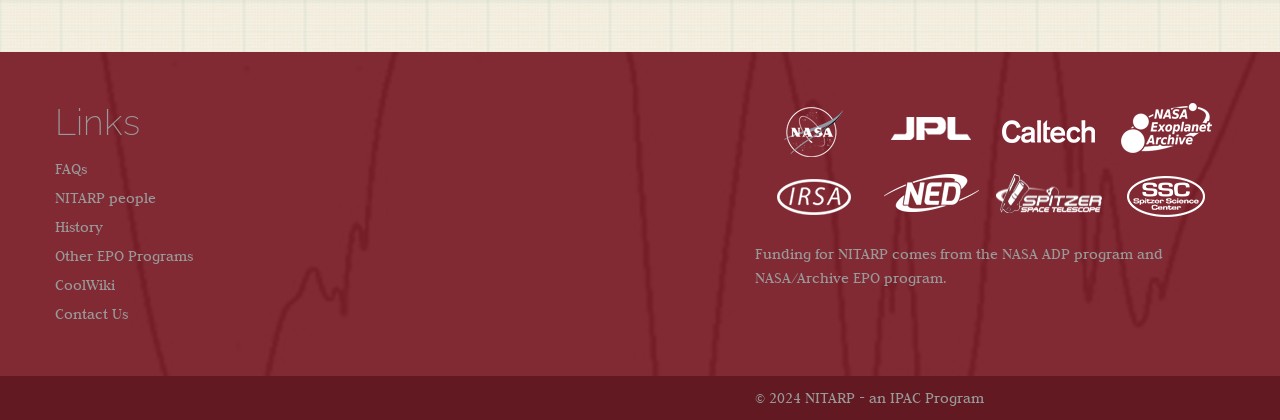Specify the bounding box coordinates of the element's region that should be clicked to achieve the following instruction: "Go to CoolWiki". The bounding box coordinates consist of four float numbers between 0 and 1, in the format [left, top, right, bottom].

[0.043, 0.657, 0.09, 0.7]